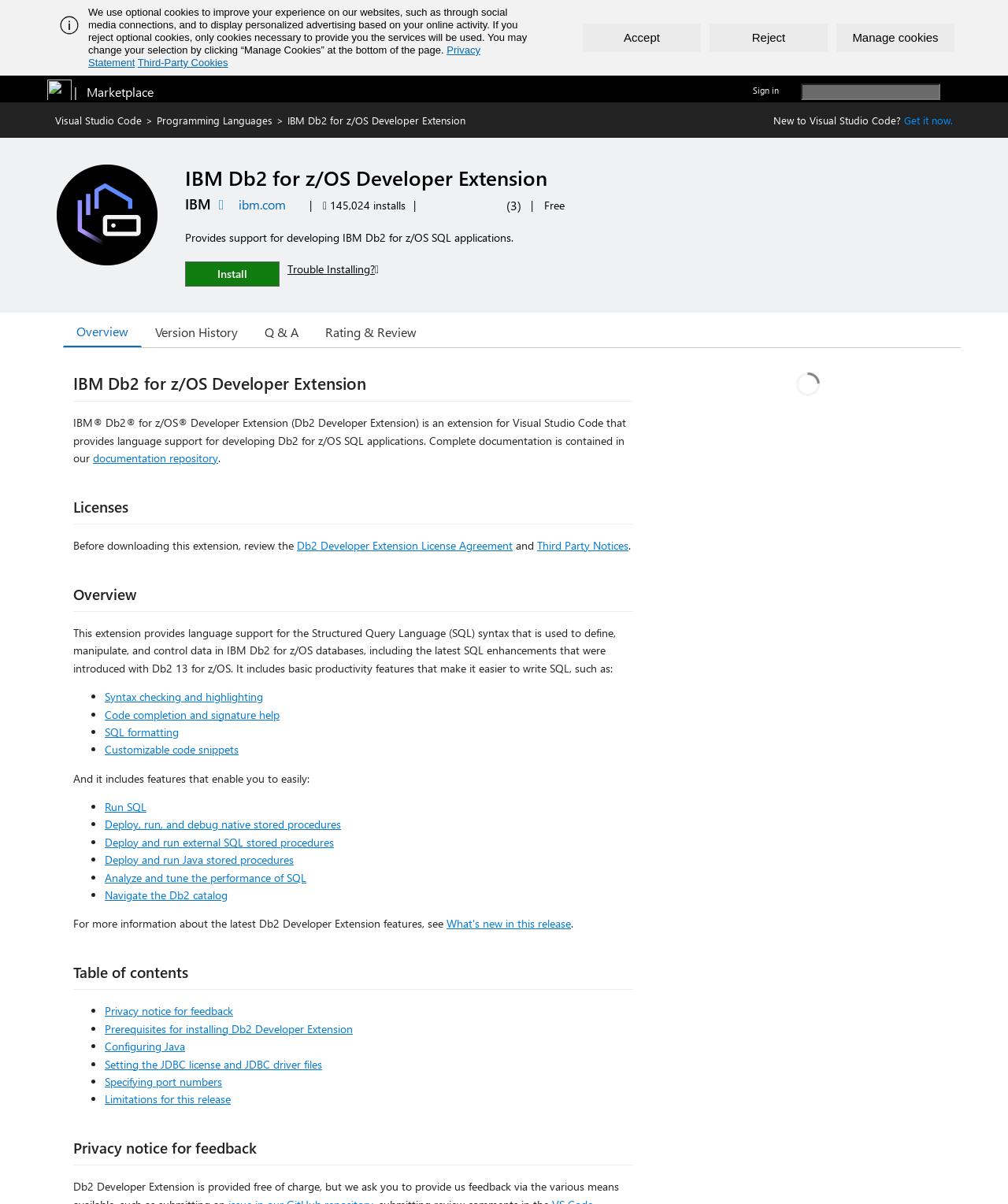Locate the bounding box coordinates of the area that needs to be clicked to fulfill the following instruction: "Learn more about Db2 Developer Extension features". The coordinates should be in the format of four float numbers between 0 and 1, namely [left, top, right, bottom].

[0.443, 0.761, 0.566, 0.773]